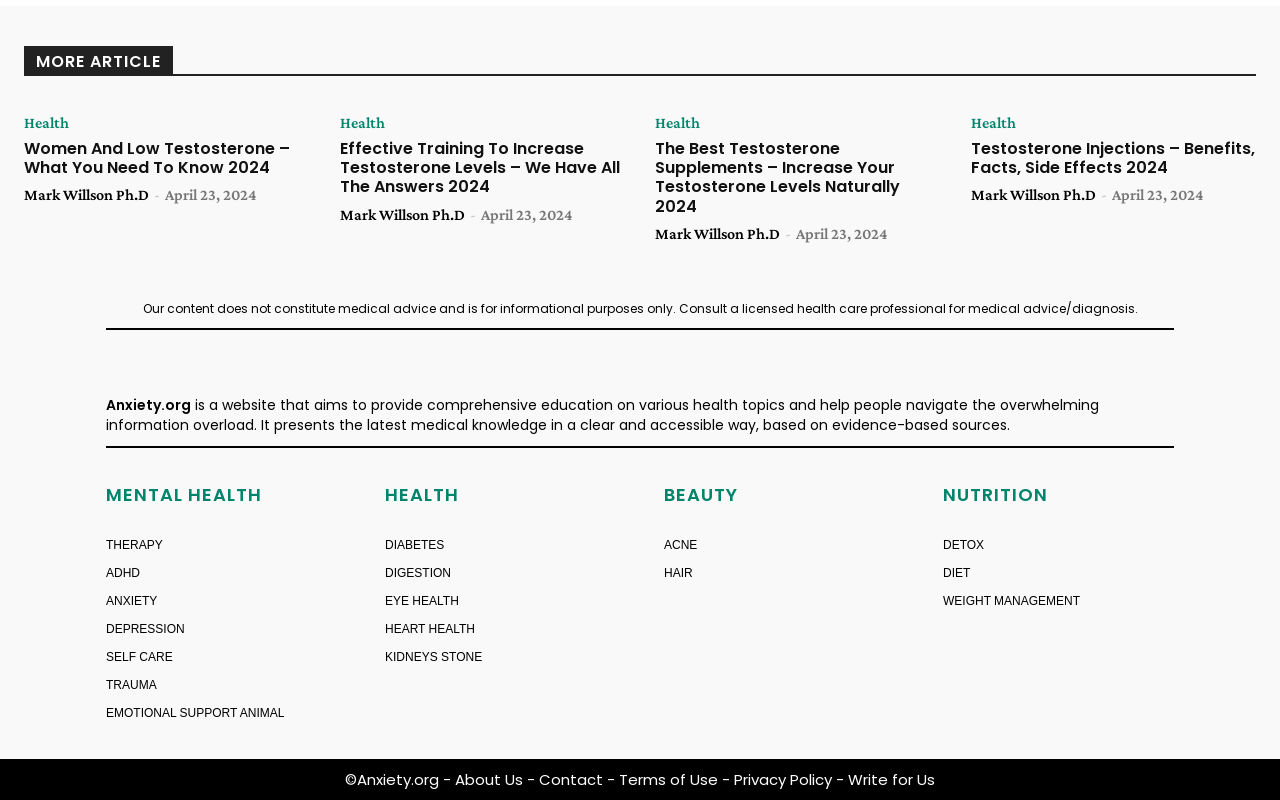Find and specify the bounding box coordinates that correspond to the clickable region for the instruction: "Visit 'Anxiety.org' website".

[0.083, 0.432, 0.917, 0.489]